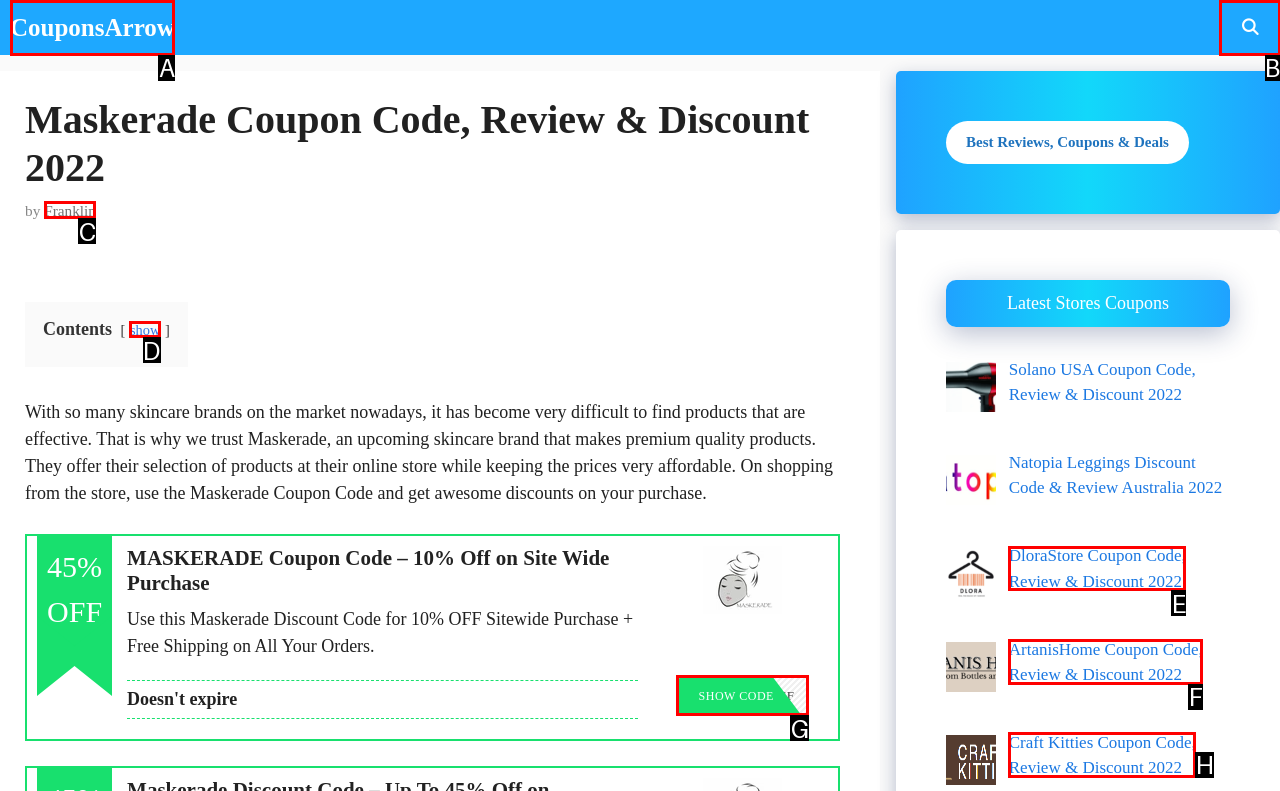Given the task: Contact JRH Power Generator, tell me which HTML element to click on.
Answer with the letter of the correct option from the given choices.

None